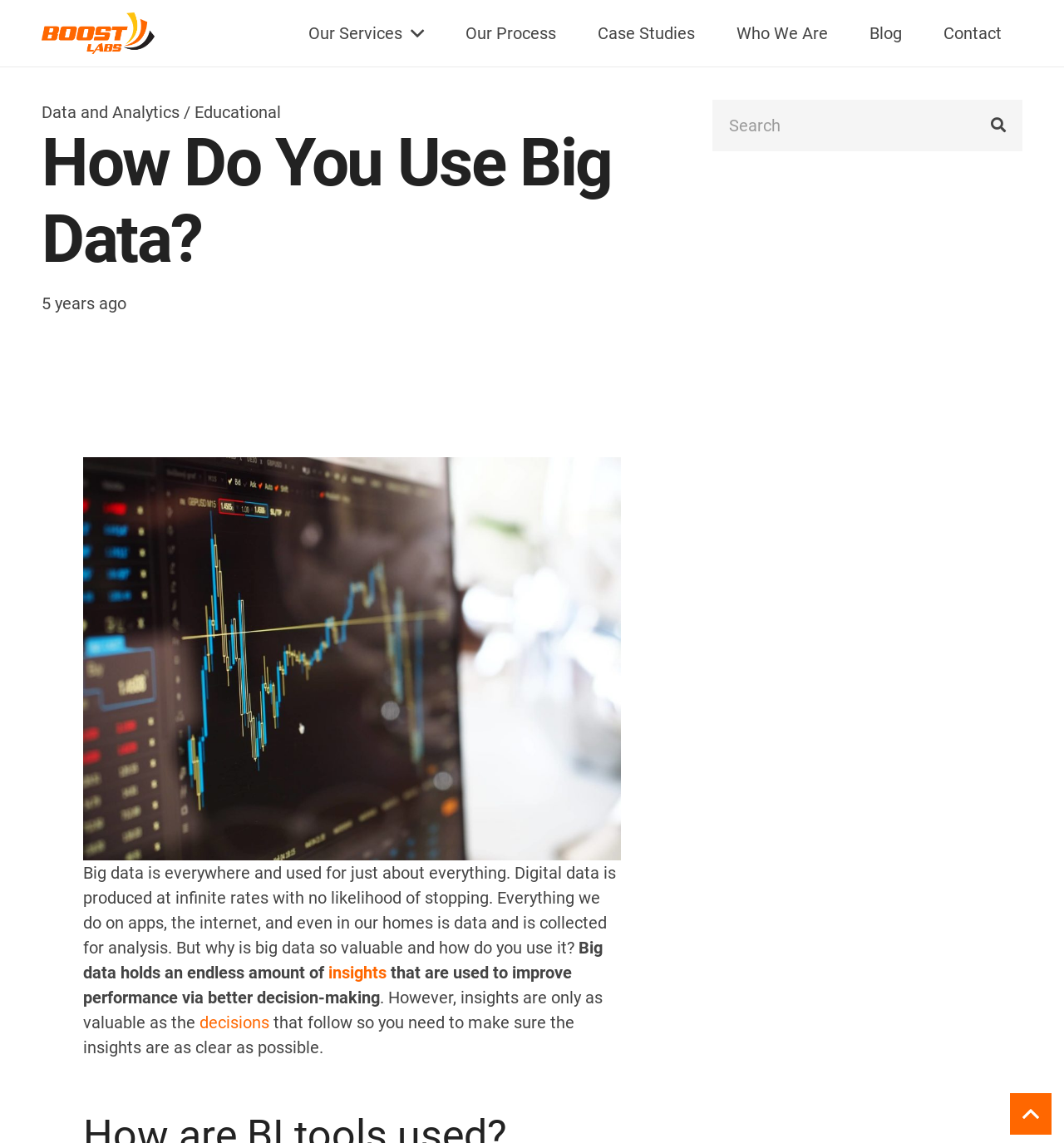Please identify the bounding box coordinates of the area that needs to be clicked to follow this instruction: "Go back to top".

[0.949, 0.956, 0.988, 0.993]